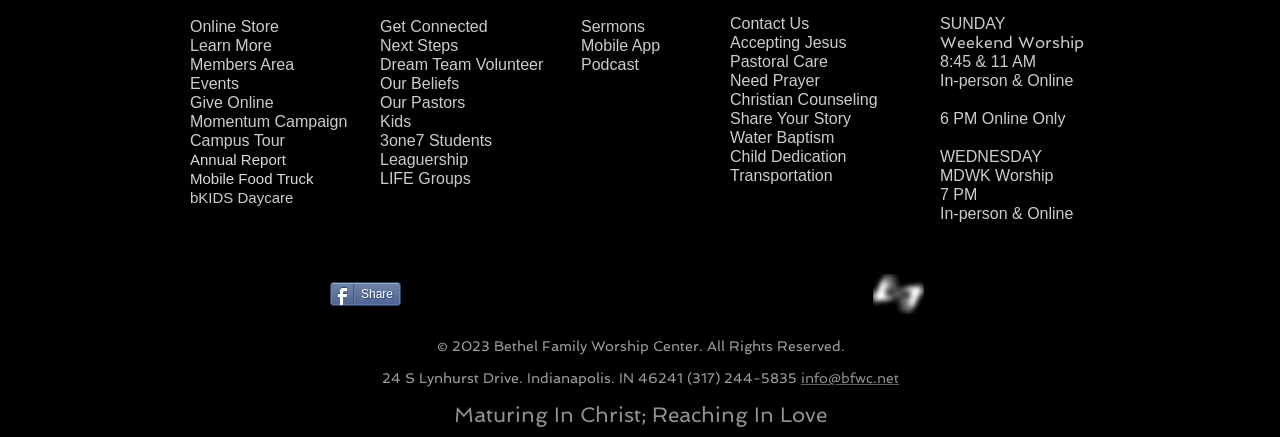Extract the bounding box coordinates for the HTML element that matches this description: "Dream Team Volunteer". The coordinates should be four float numbers between 0 and 1, i.e., [left, top, right, bottom].

[0.297, 0.126, 0.424, 0.169]